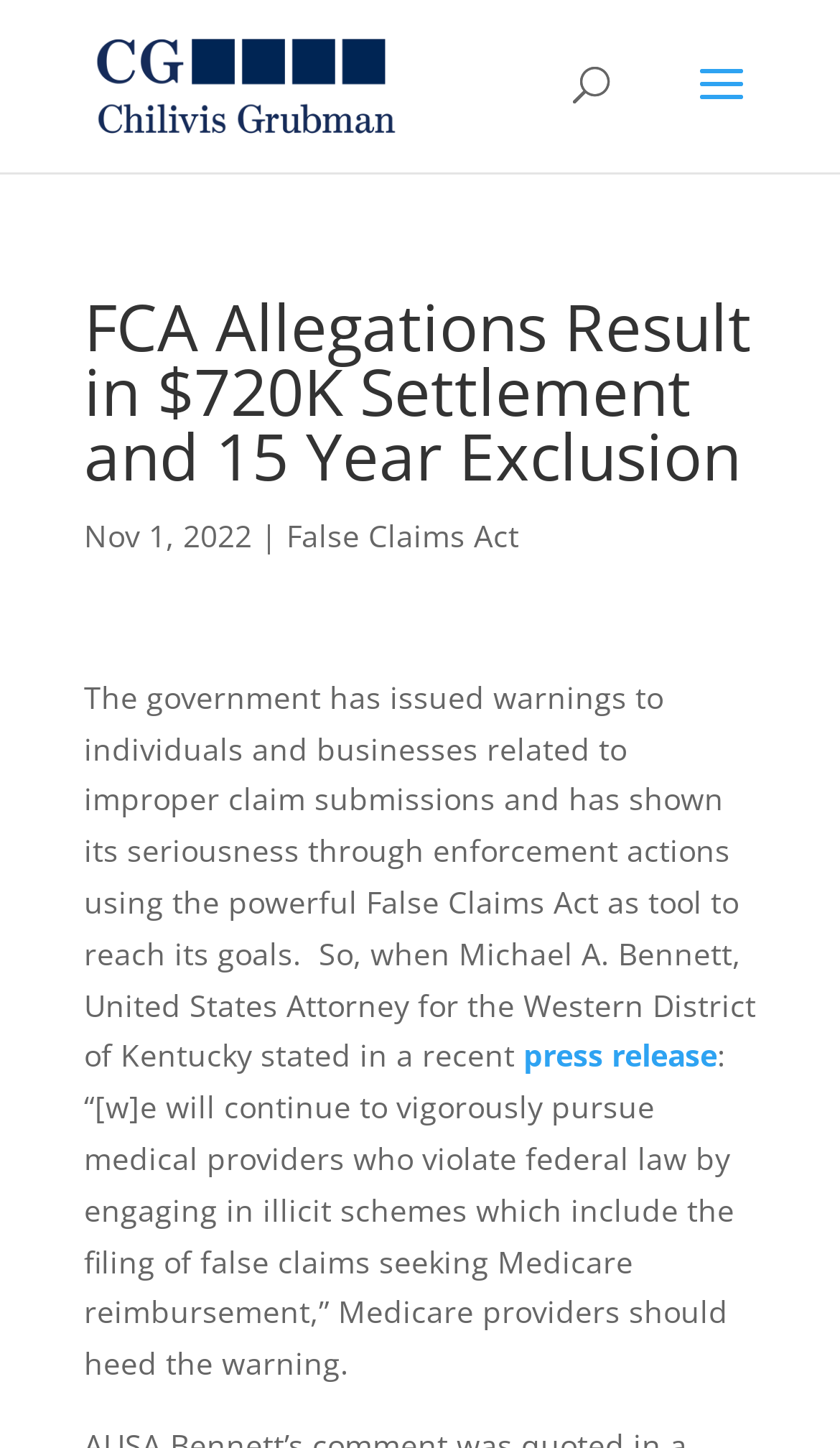Please find the bounding box for the following UI element description. Provide the coordinates in (top-left x, top-left y, bottom-right x, bottom-right y) format, with values between 0 and 1: False Claims Act

[0.341, 0.356, 0.618, 0.384]